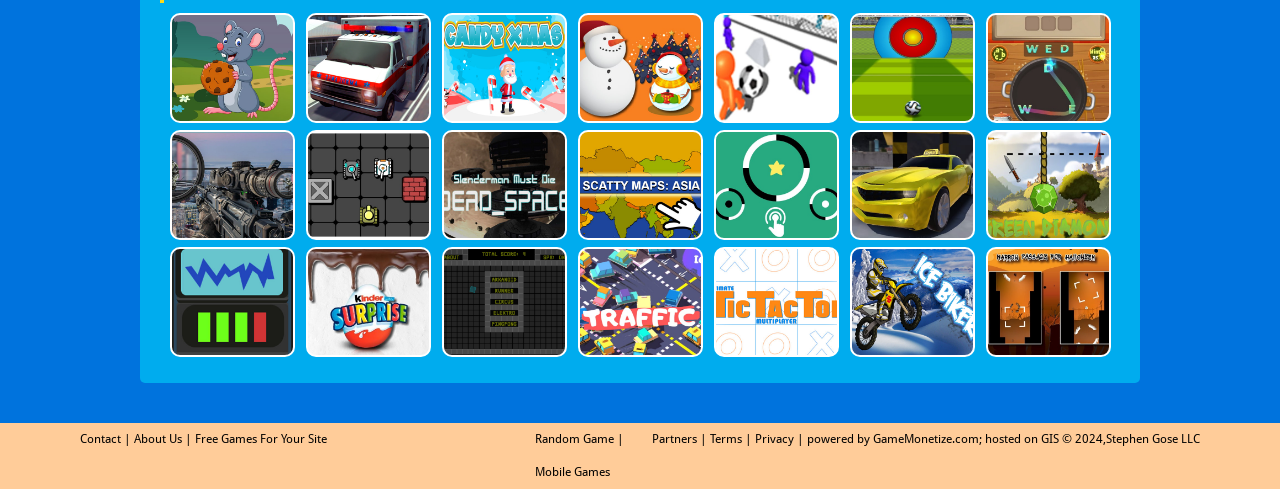Determine the bounding box coordinates of the clickable element to achieve the following action: 'explore mobile games'. Provide the coordinates as four float values between 0 and 1, formatted as [left, top, right, bottom].

[0.418, 0.951, 0.477, 0.98]